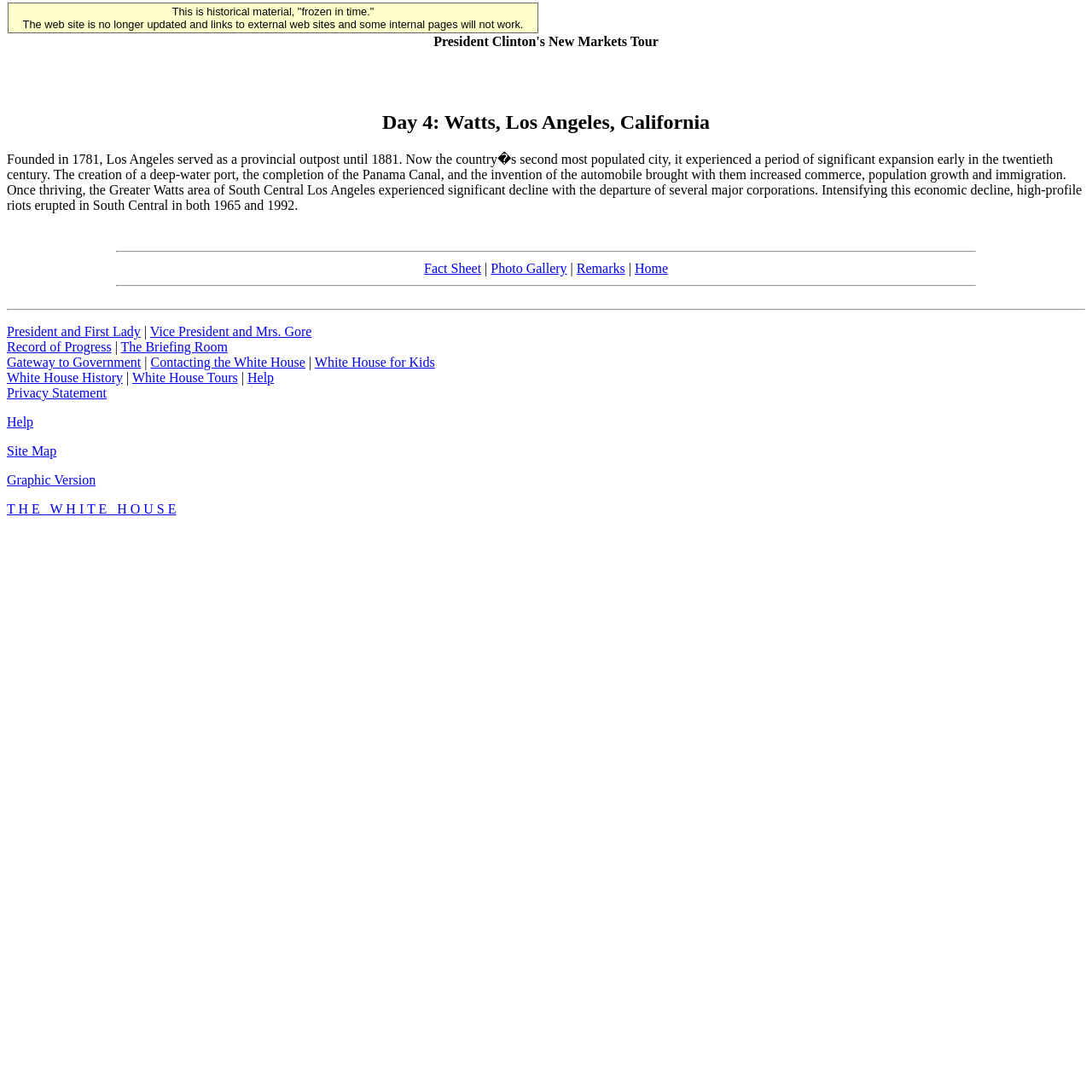Pinpoint the bounding box coordinates of the clickable area needed to execute the instruction: "Read Remarks". The coordinates should be specified as four float numbers between 0 and 1, i.e., [left, top, right, bottom].

[0.528, 0.239, 0.572, 0.252]